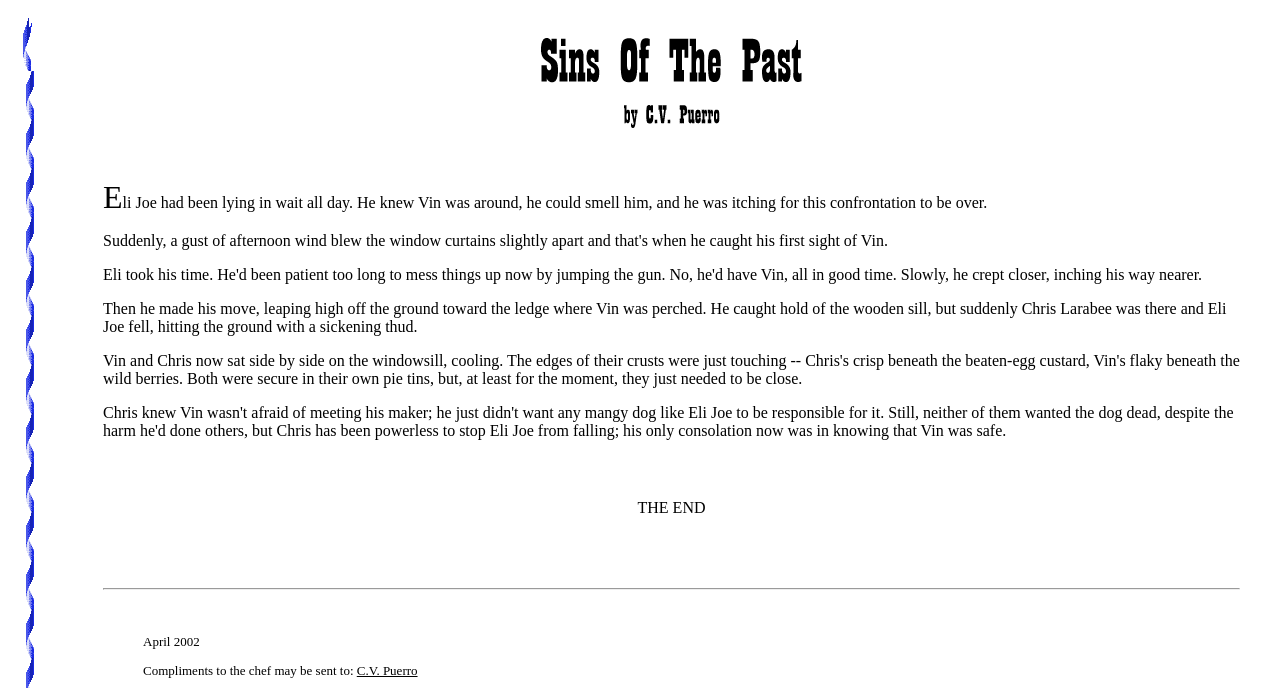Give a one-word or short phrase answer to the question: 
When was this story published?

April 2002